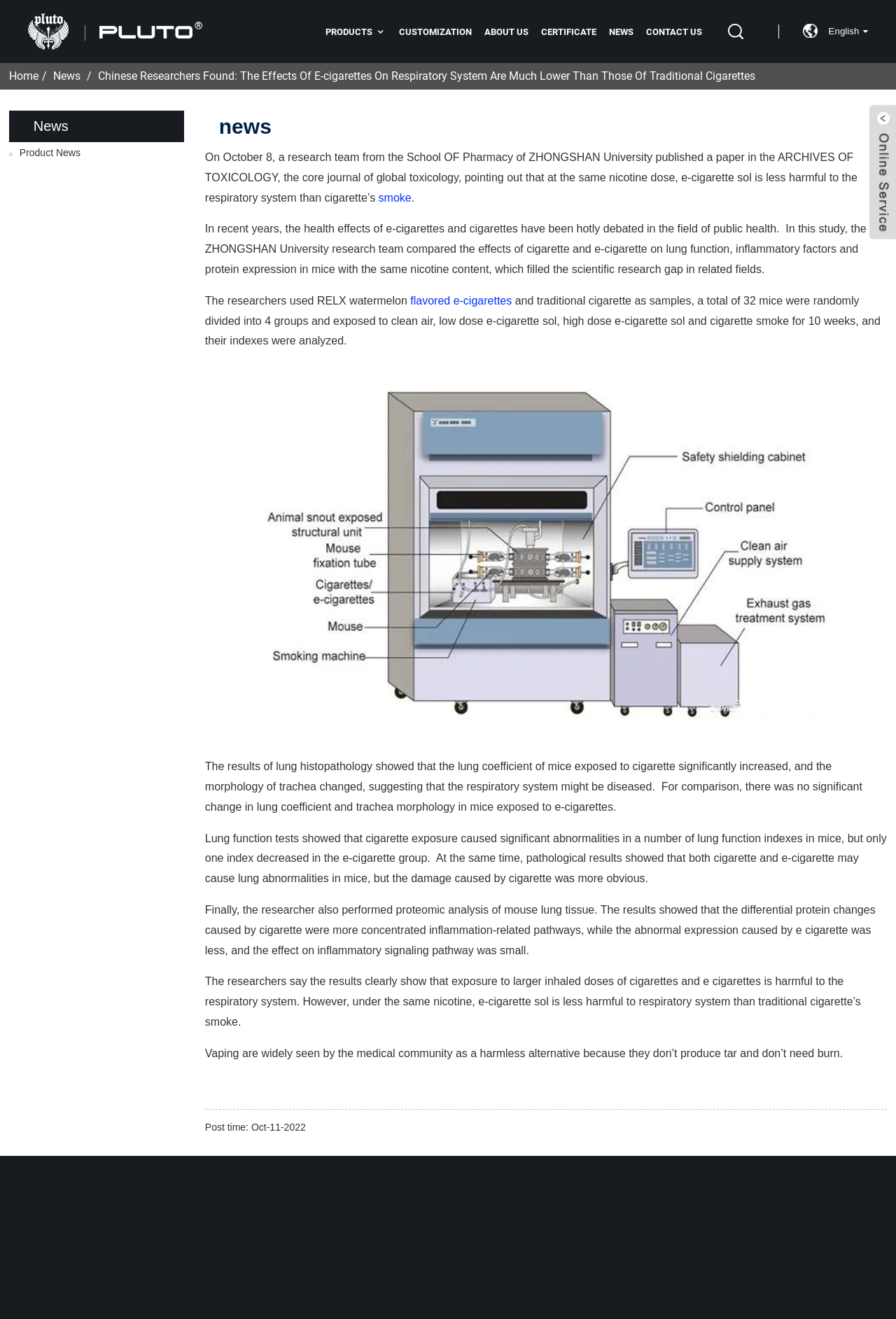Find the bounding box coordinates of the element's region that should be clicked in order to follow the given instruction: "Click the 'NEWS' link". The coordinates should consist of four float numbers between 0 and 1, i.e., [left, top, right, bottom].

[0.679, 0.012, 0.707, 0.036]